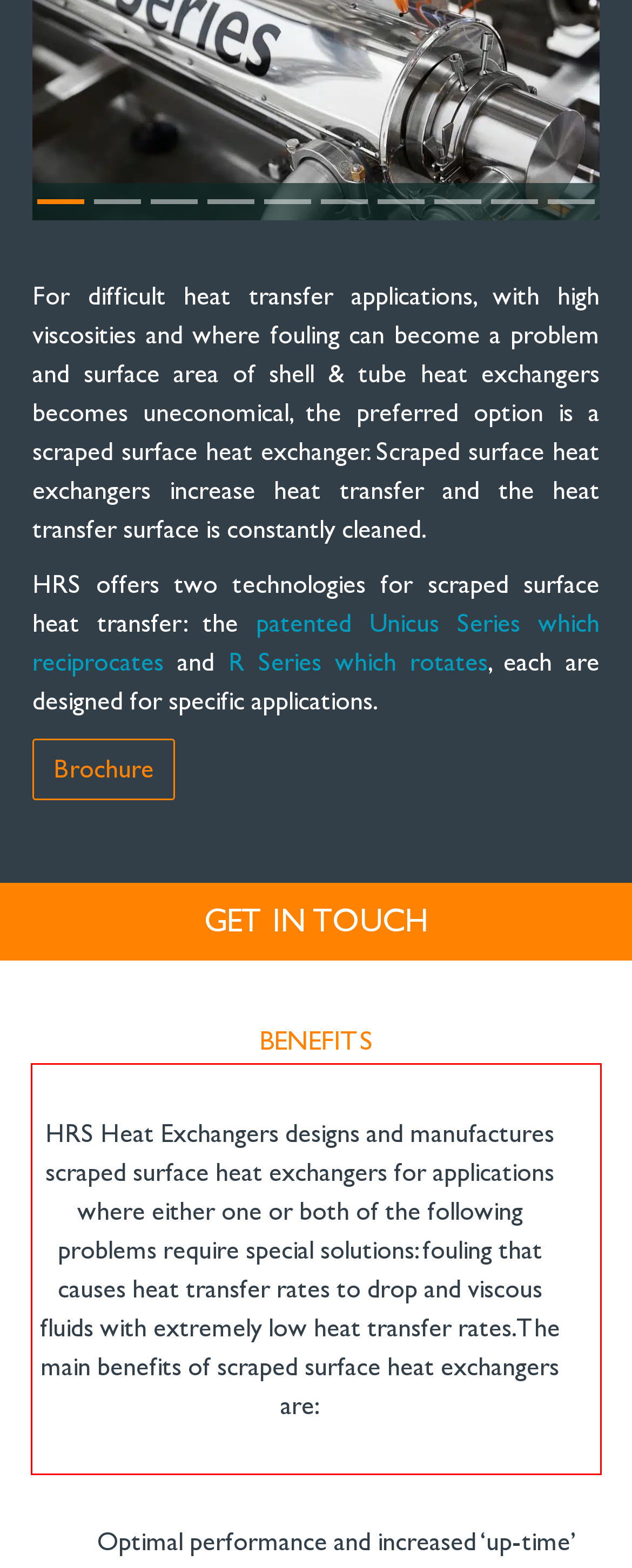Please perform OCR on the text within the red rectangle in the webpage screenshot and return the text content.

HRS Heat Exchangers designs and manufactures scraped surface heat exchangers for applications where either one or both of the following problems require special solutions: fouling that causes heat transfer rates to drop and viscous fluids with extremely low heat transfer rates. The main benefits of scraped surface heat exchangers are: